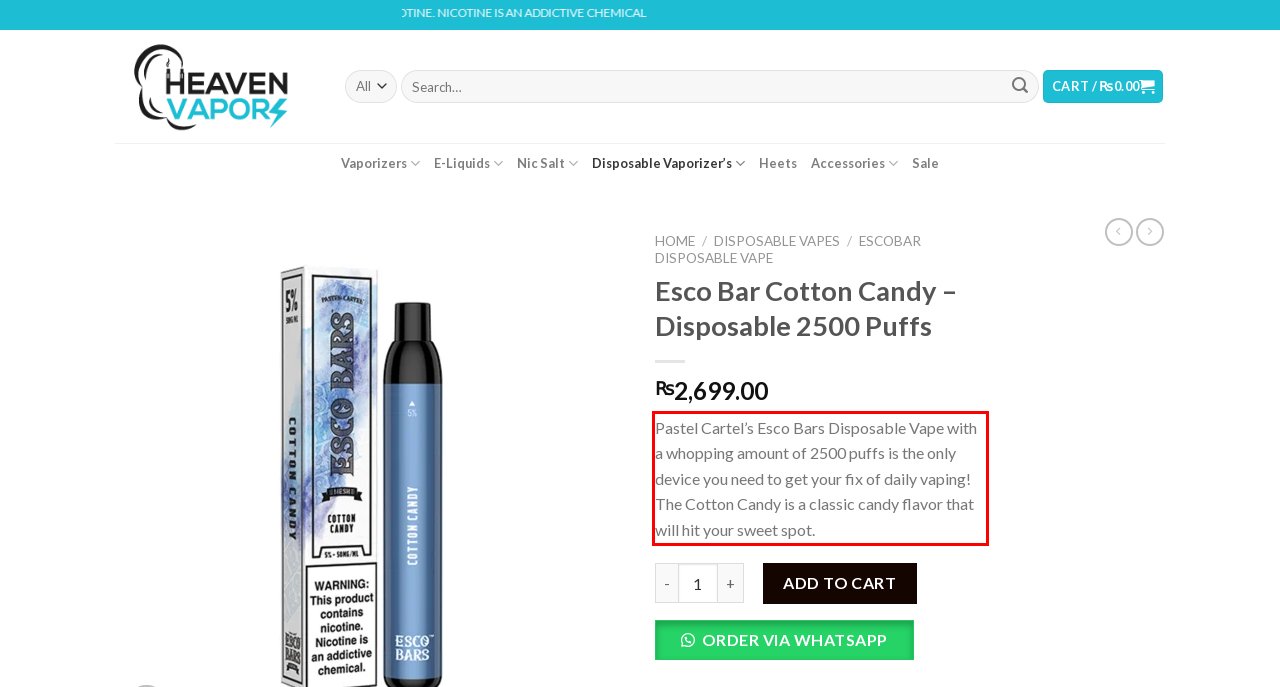Using the provided screenshot of a webpage, recognize and generate the text found within the red rectangle bounding box.

Pastel Cartel’s Esco Bars Disposable Vape with a whopping amount of 2500 puffs is the only device you need to get your fix of daily vaping! The Cotton Candy is a classic candy flavor that will hit your sweet spot.